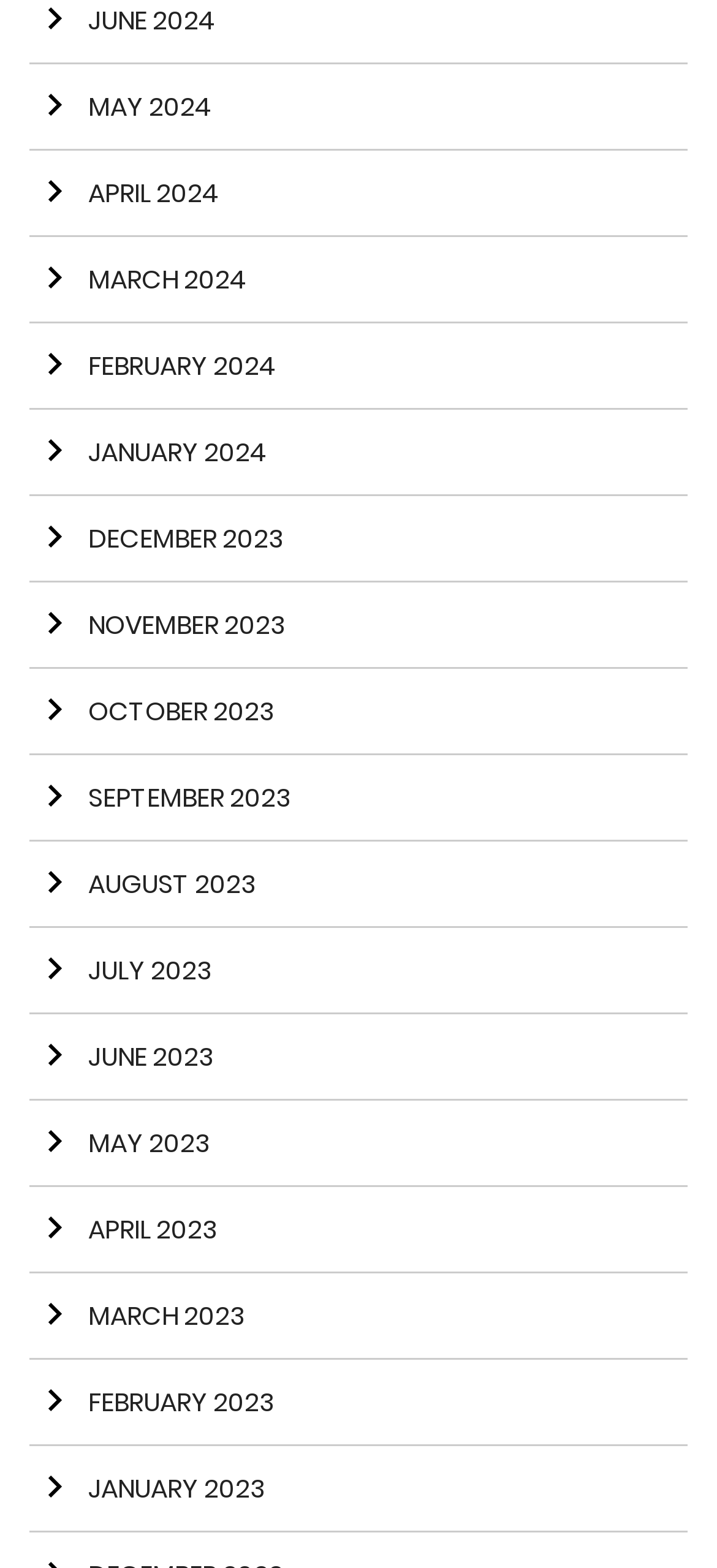Answer briefly with one word or phrase:
What is the common pattern among the link texts?

Month and year